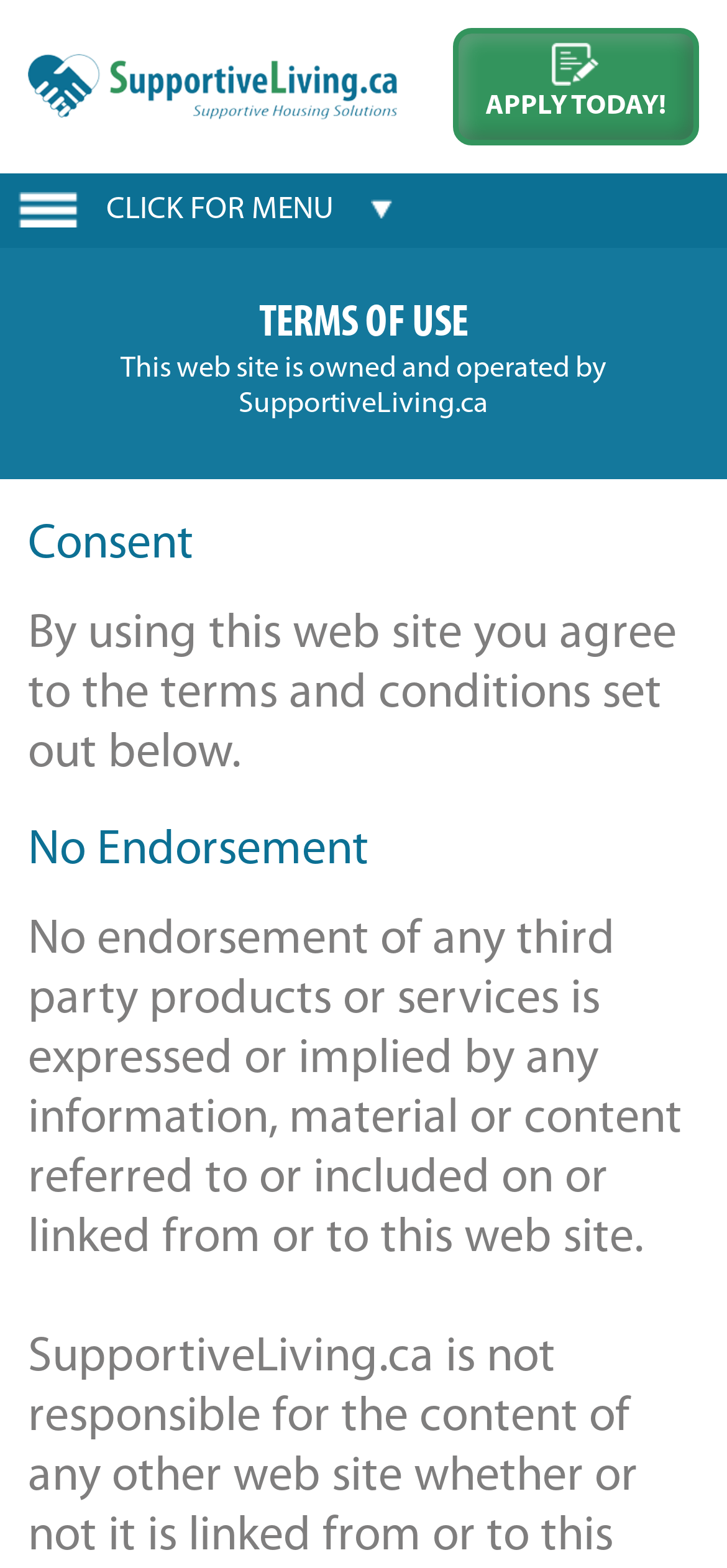Utilize the details in the image to thoroughly answer the following question: What is the call-to-action button on the top right?

The call-to-action button is located at the top right corner of the webpage, and it is a link with an image that says 'Apply Today'.